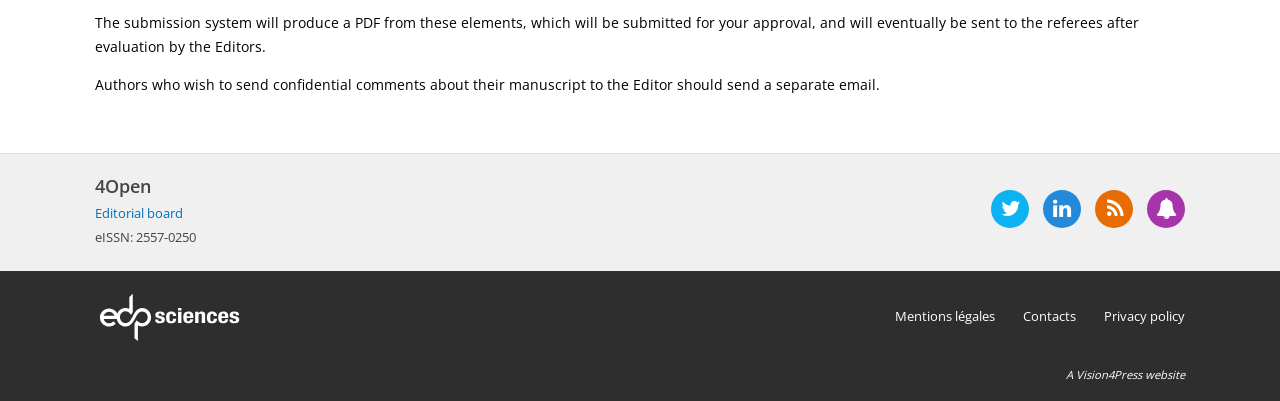Locate the bounding box coordinates of the element that needs to be clicked to carry out the instruction: "Visit EDP Sciences". The coordinates should be given as four float numbers ranging from 0 to 1, i.e., [left, top, right, bottom].

[0.074, 0.789, 0.688, 0.913]